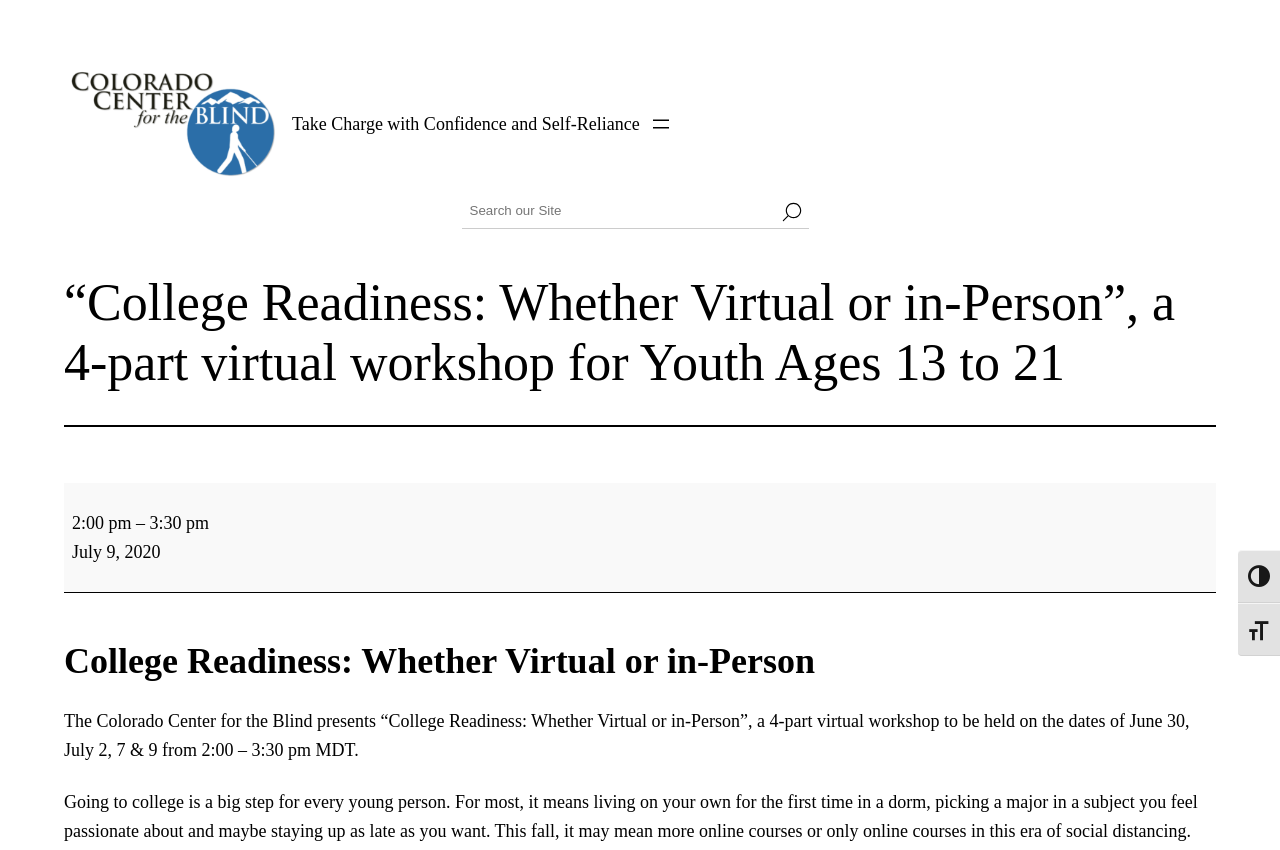Provide the bounding box coordinates of the HTML element described as: "alt="Colorado Center for the Blind"". The bounding box coordinates should be four float numbers between 0 and 1, i.e., [left, top, right, bottom].

[0.05, 0.075, 0.221, 0.217]